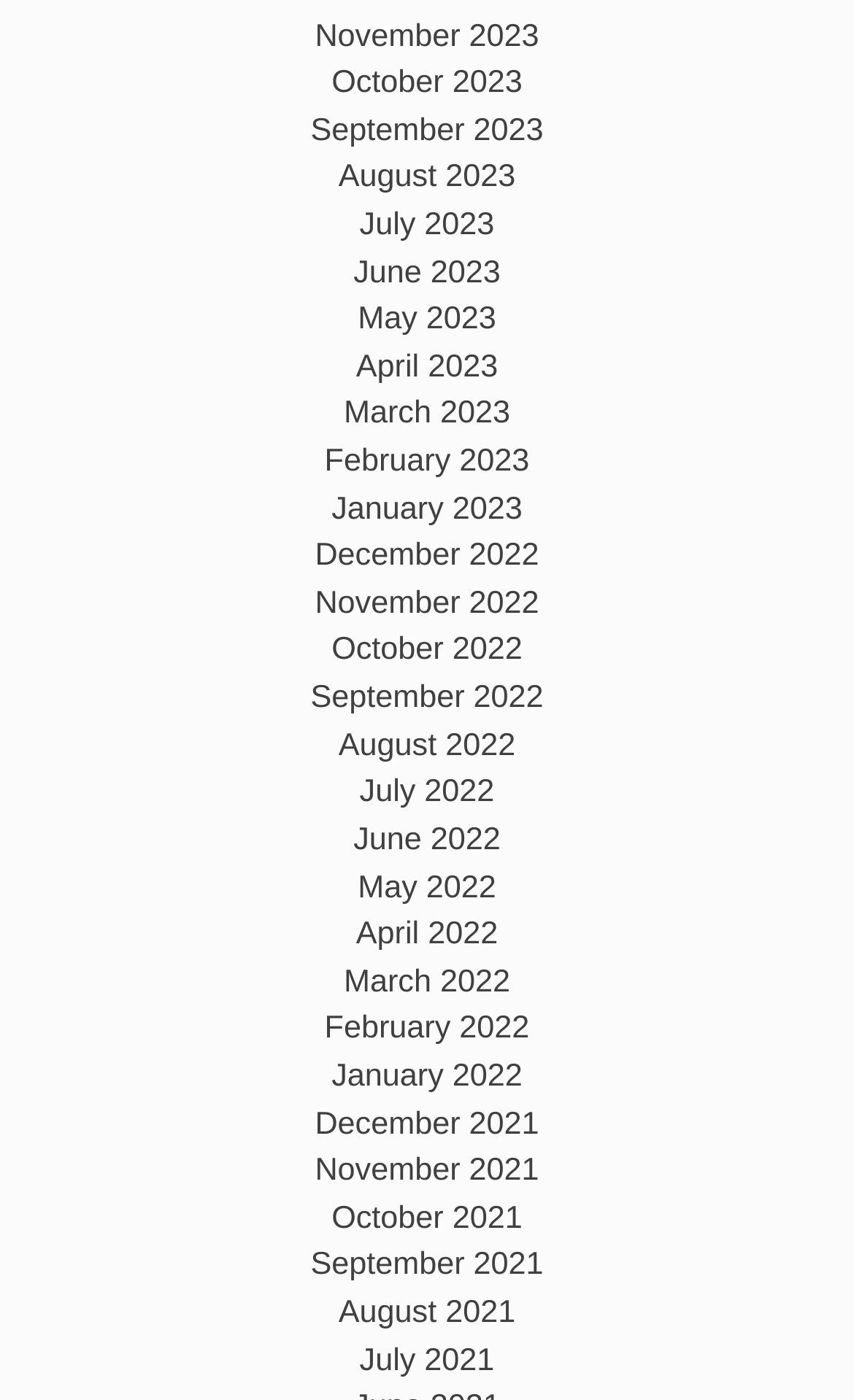Are the months listed in chronological order?
Based on the visual information, provide a detailed and comprehensive answer.

I analyzed the links on the webpage and found that they are listed in reverse chronological order, with the latest month (November 2023) at the top and the earliest month (July 2021) at the bottom.